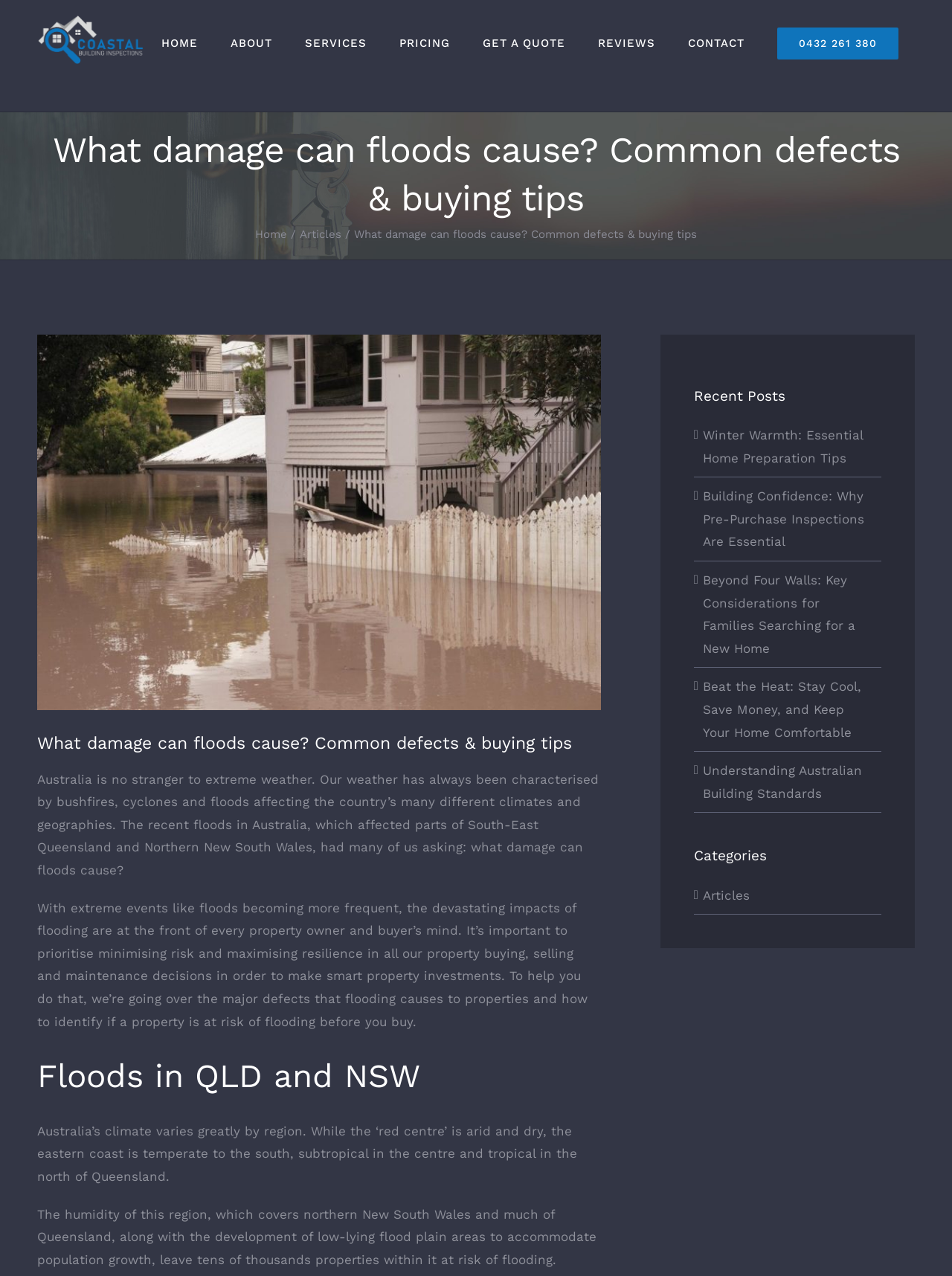How many recent posts are listed?
Please provide a single word or phrase as your answer based on the image.

5